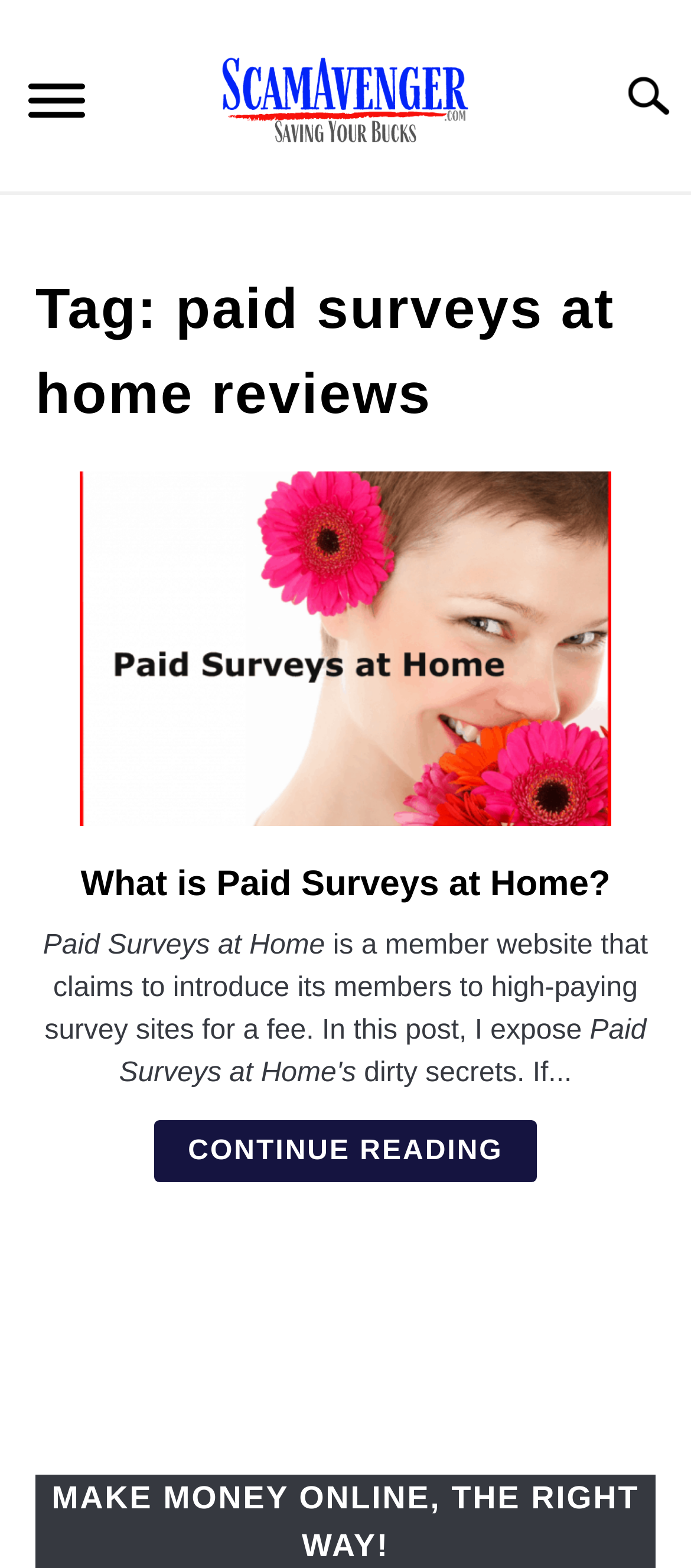Identify the main heading of the webpage and provide its text content.

Tag: paid surveys at home reviews